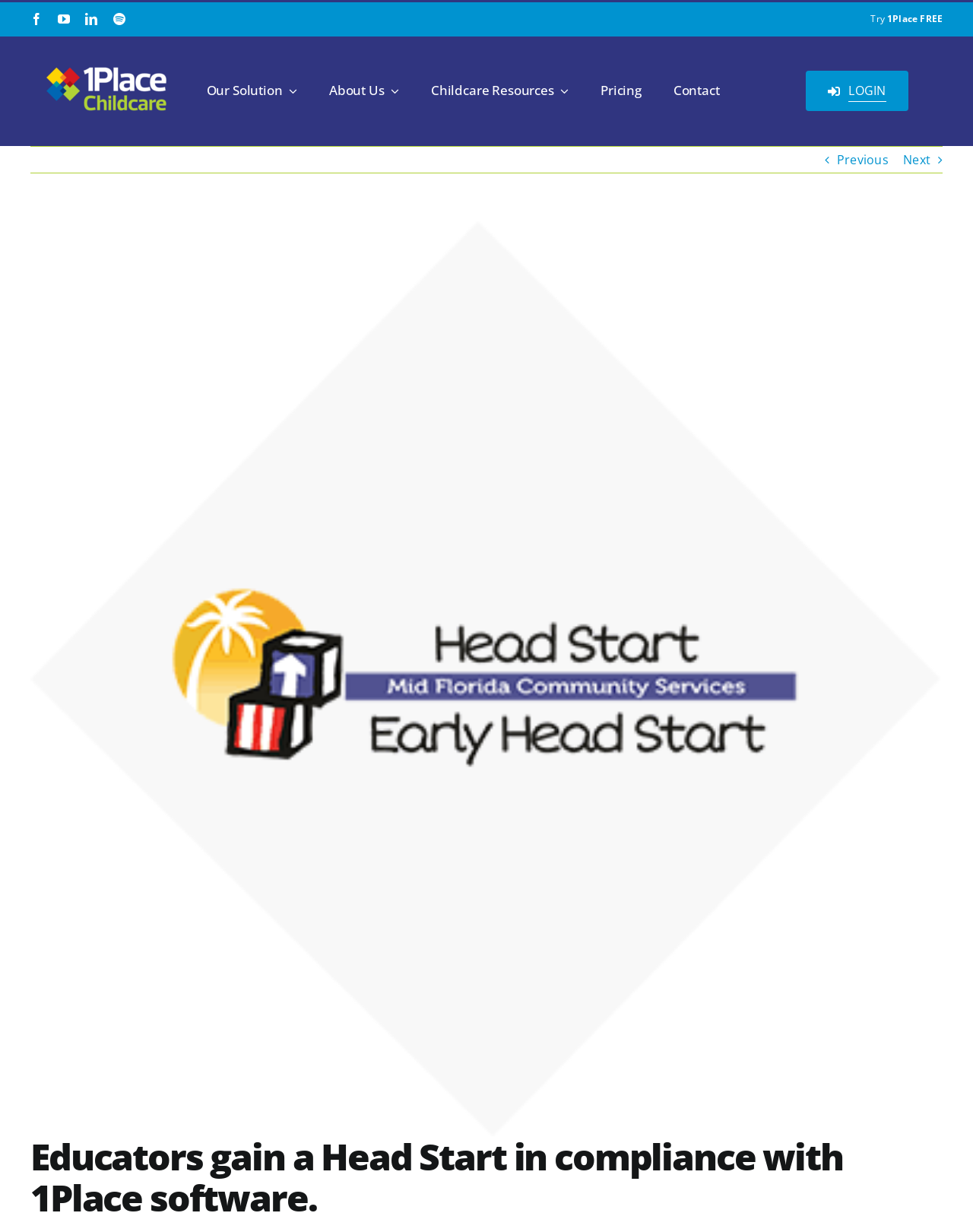Identify the bounding box coordinates of the element that should be clicked to fulfill this task: "Try 1Place for free". The coordinates should be provided as four float numbers between 0 and 1, i.e., [left, top, right, bottom].

[0.912, 0.01, 0.969, 0.02]